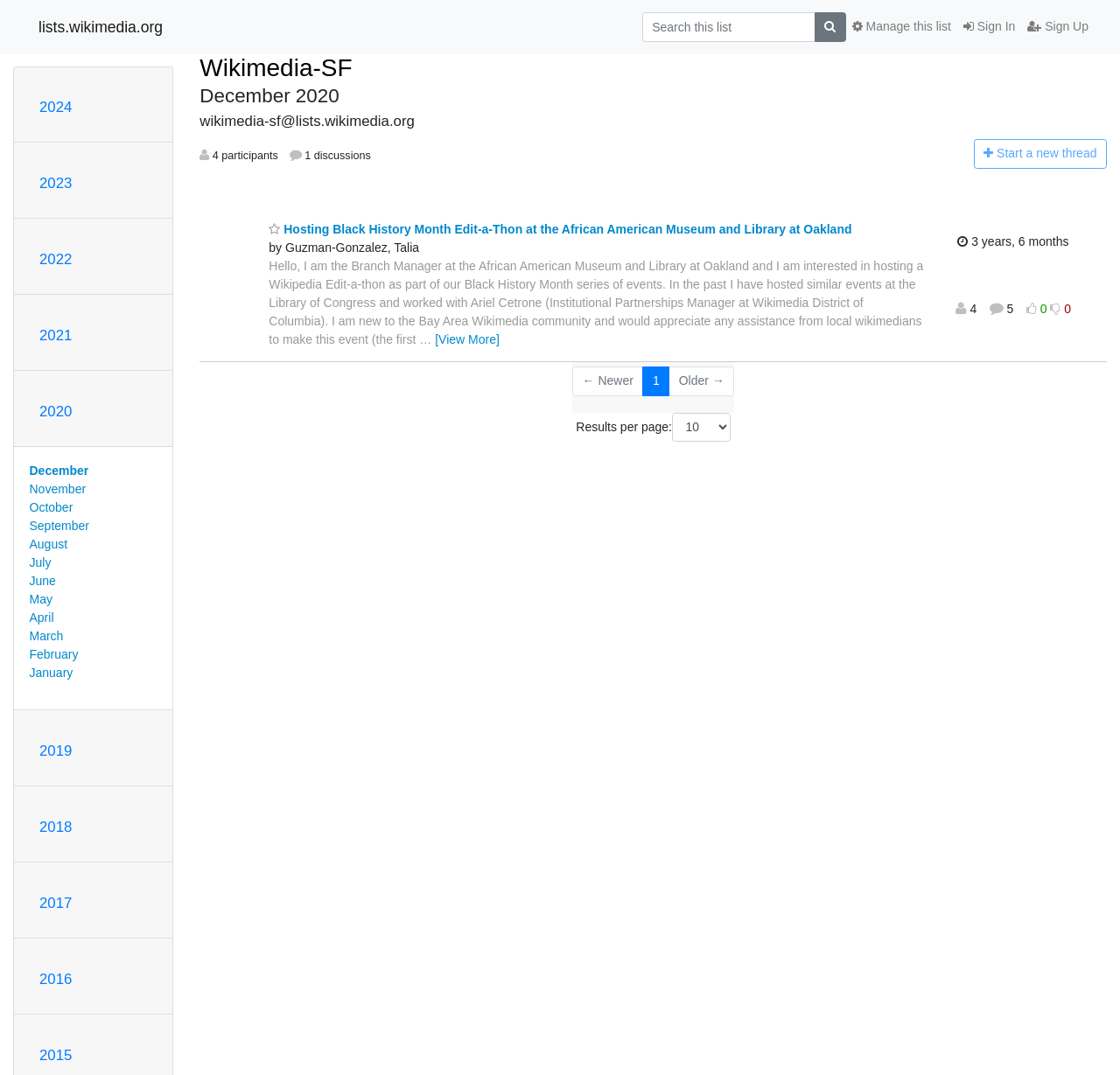Identify and provide the main heading of the webpage.

Wikimedia-SF
December 2020